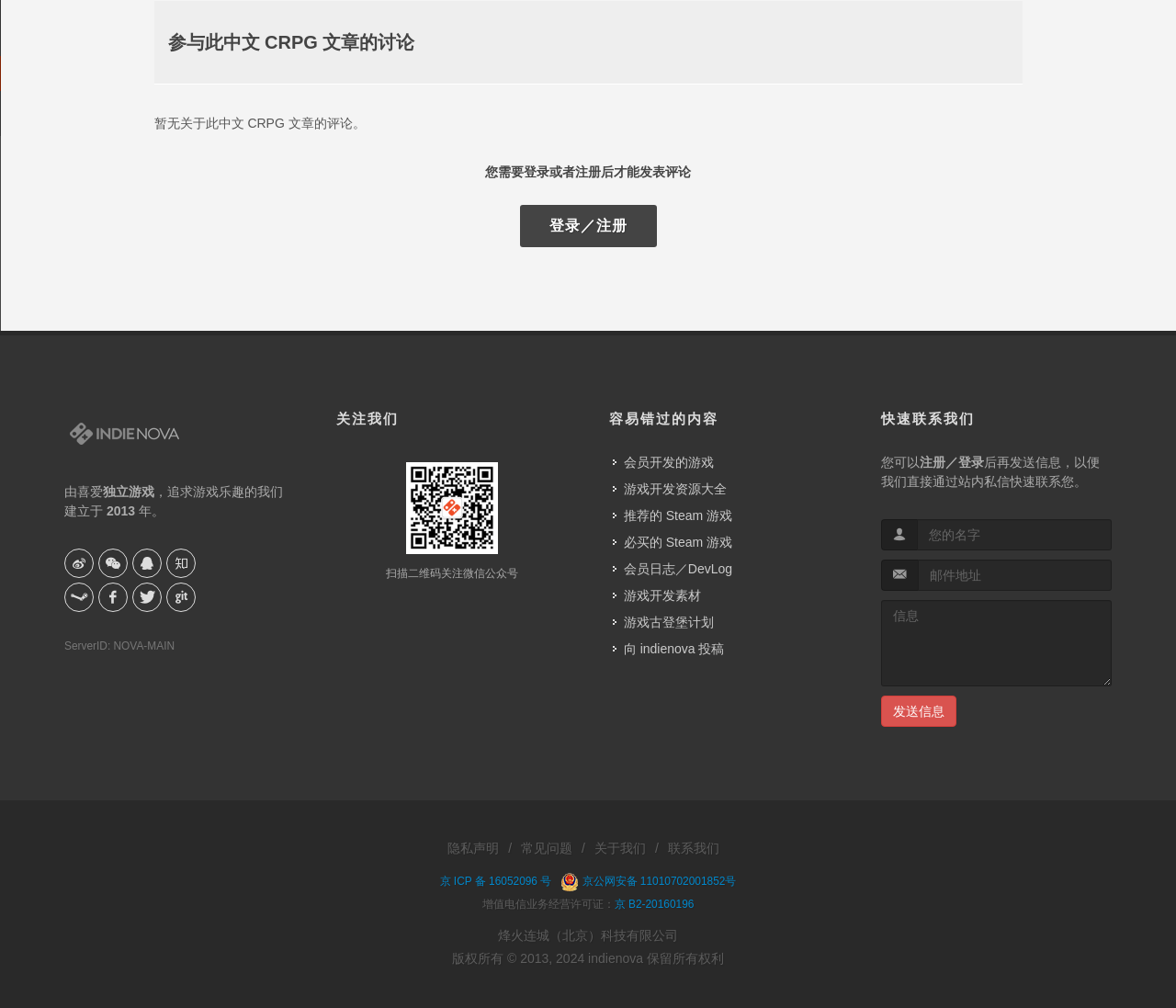Determine the bounding box coordinates for the clickable element to execute this instruction: "follow us on WeChat". Provide the coordinates as four float numbers between 0 and 1, i.e., [left, top, right, bottom].

[0.337, 0.449, 0.431, 0.558]